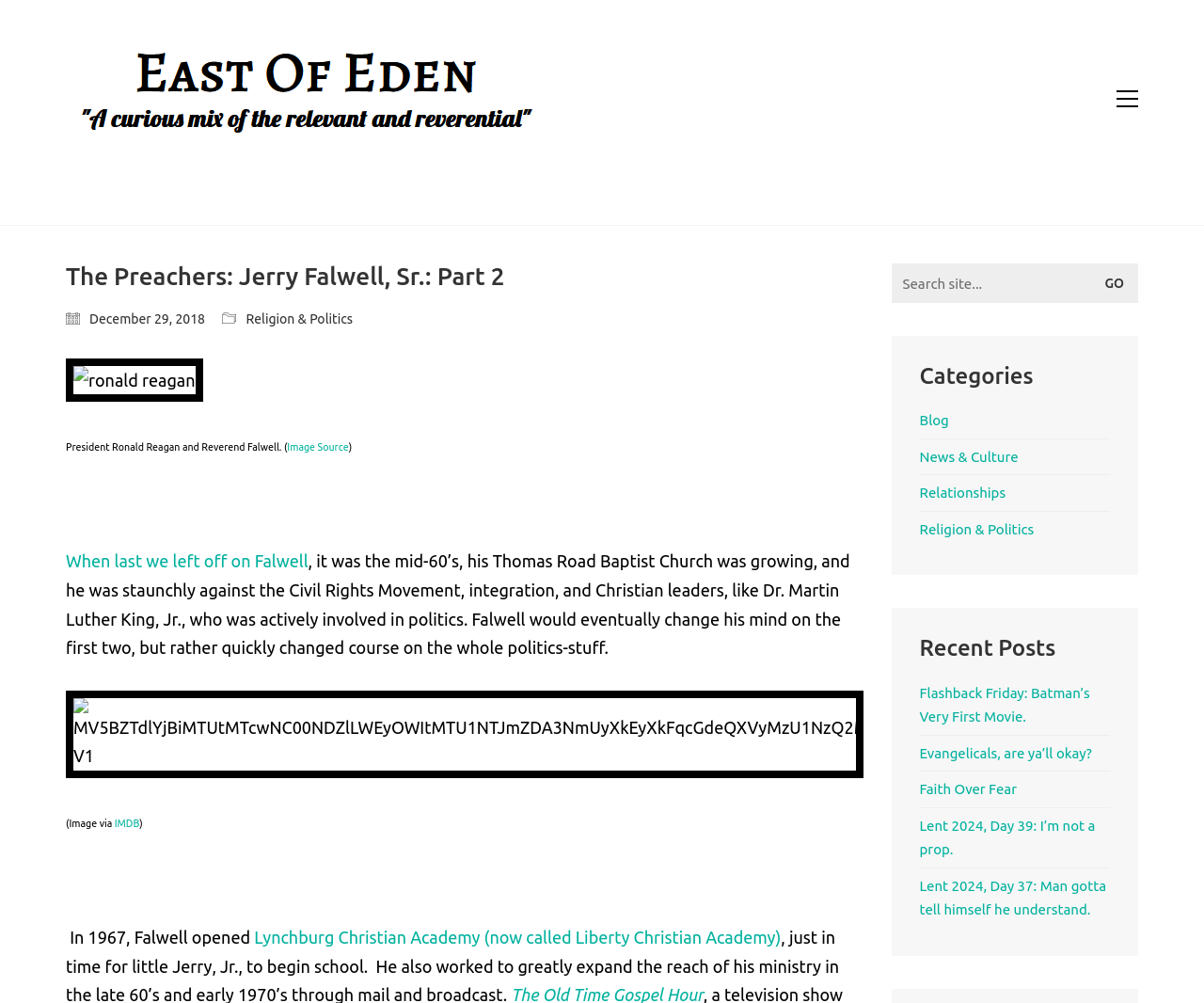Determine the bounding box coordinates of the UI element described by: "Religion & Politics".

[0.764, 0.516, 0.859, 0.54]